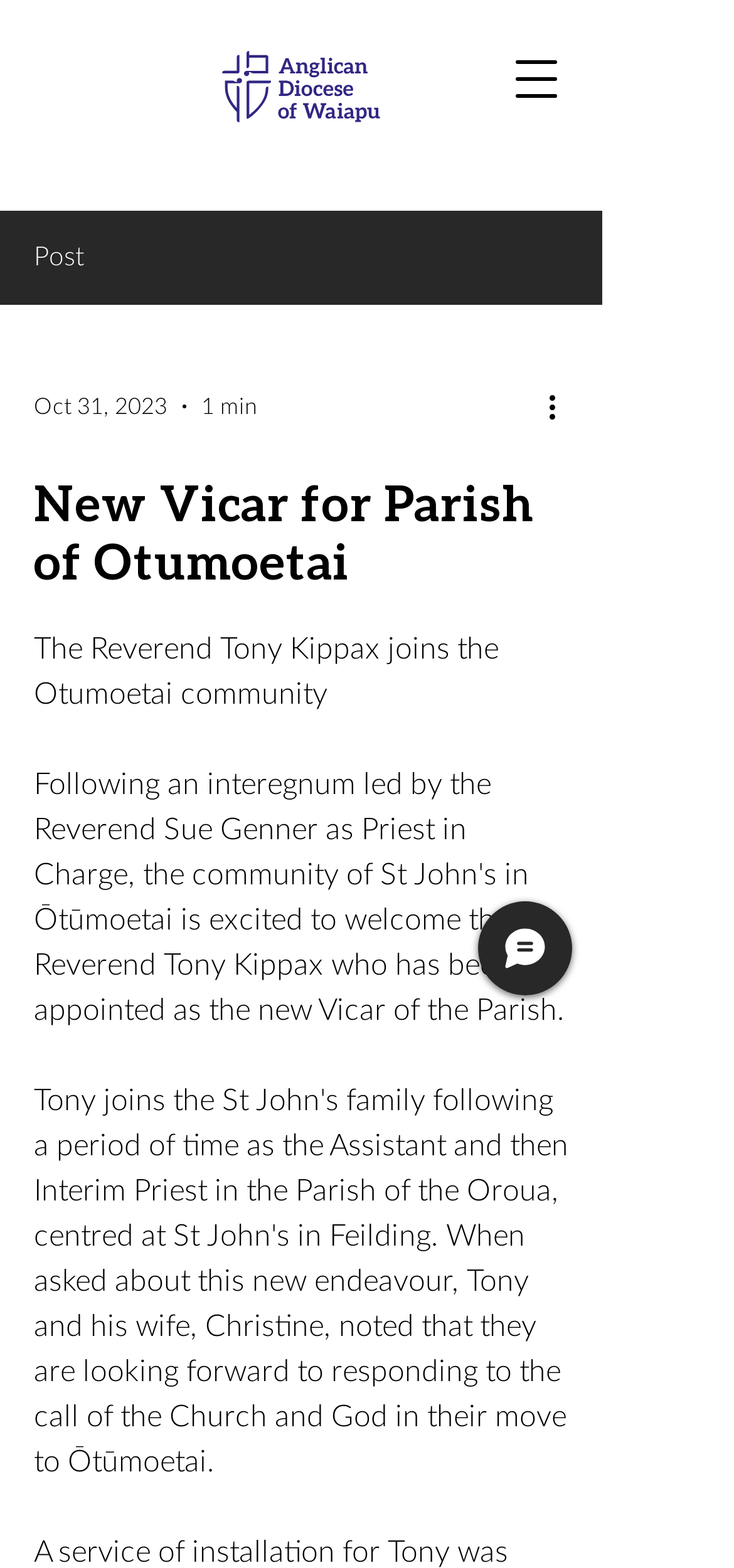Is the 'More actions' button pressed?
Using the image as a reference, deliver a detailed and thorough answer to the question.

I found the 'More actions' button and checked its pressed state, which is false, indicating that it is not pressed.